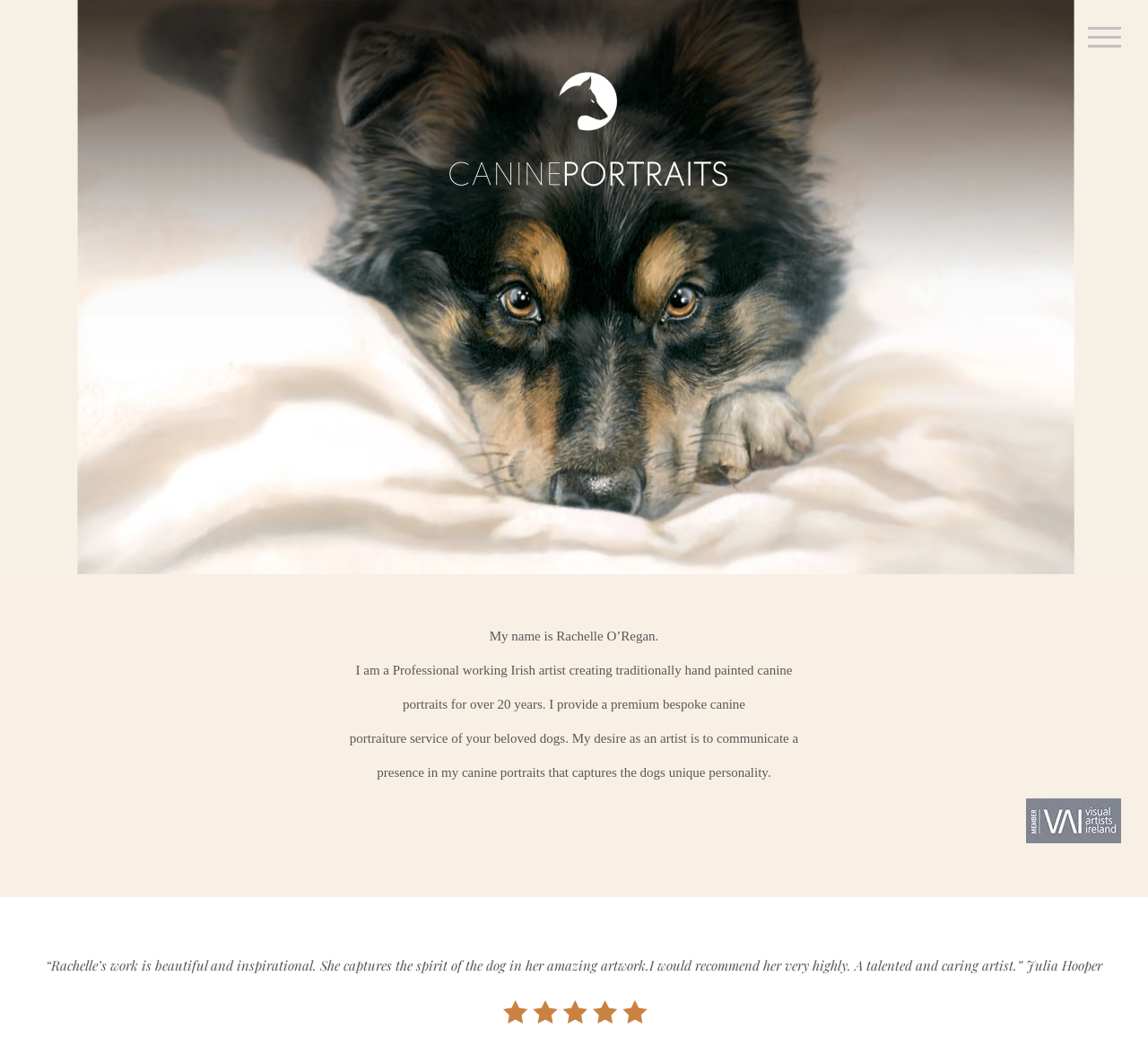Find and provide the bounding box coordinates for the UI element described with: "aria-label="Toggle Menu"".

[0.935, 0.026, 0.989, 0.045]